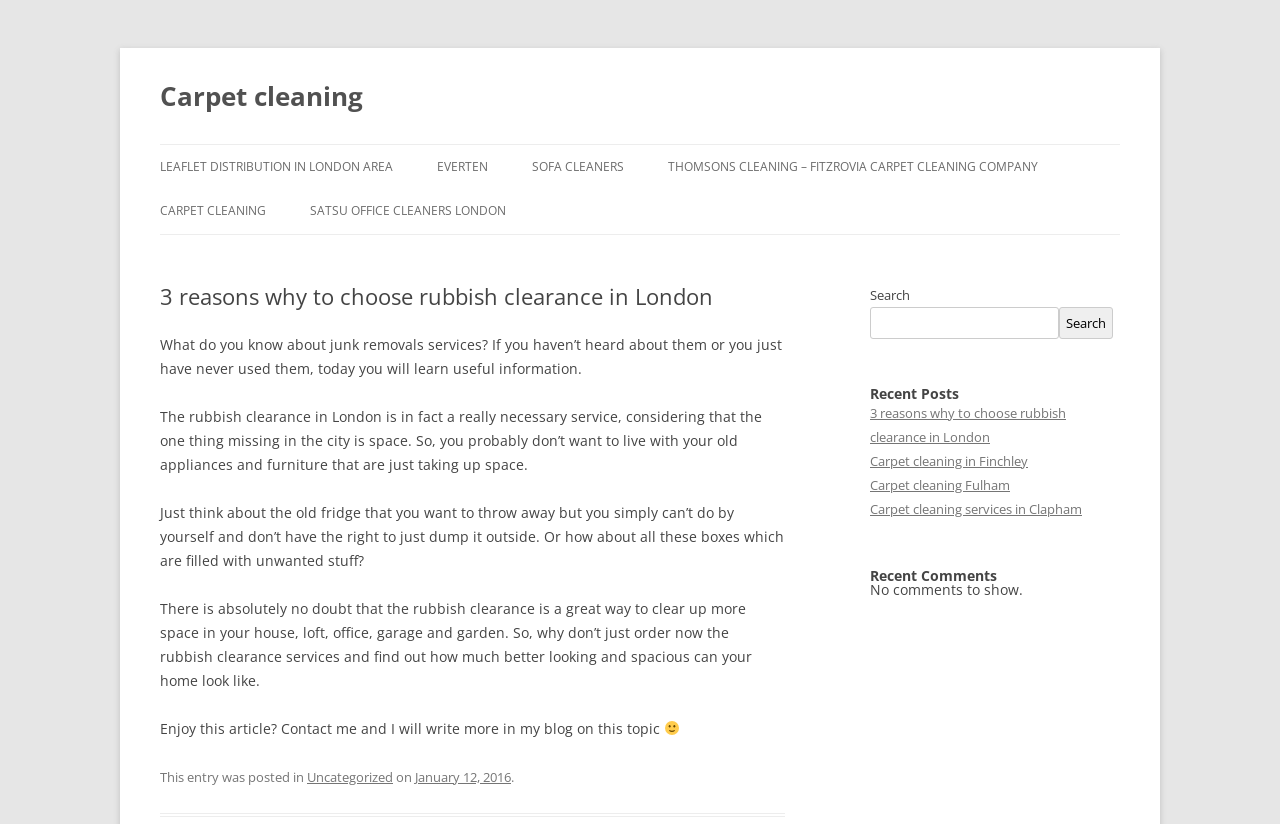Determine the bounding box coordinates for the area you should click to complete the following instruction: "Search for something".

[0.827, 0.372, 0.87, 0.411]